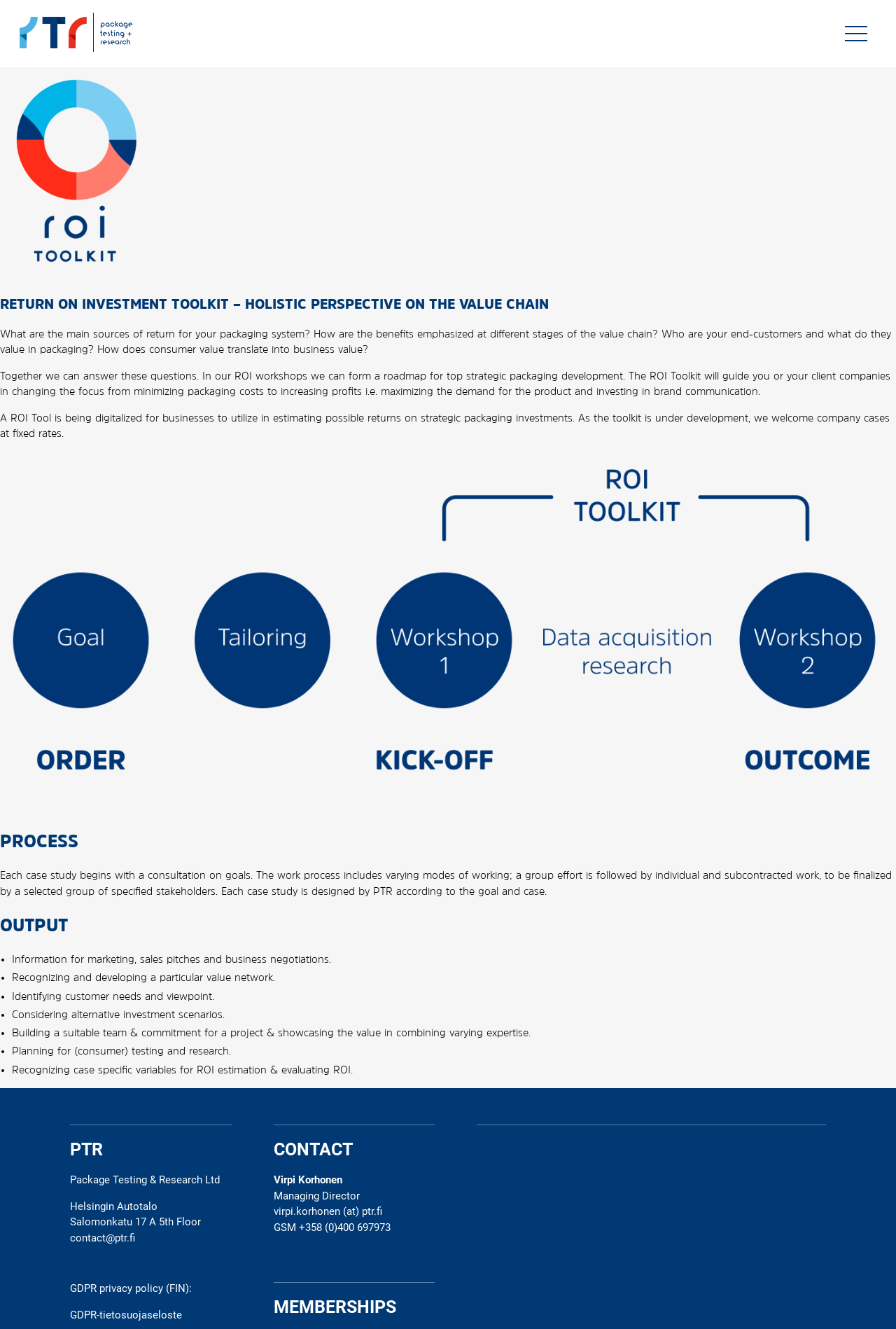Refer to the screenshot and answer the following question in detail:
What is the purpose of the ROI Toolkit?

I inferred the purpose of the ROI Toolkit by reading the text content of the webpage, specifically the section that describes the ROI Toolkit as a tool that helps businesses shift their focus from minimizing packaging costs to increasing profits.